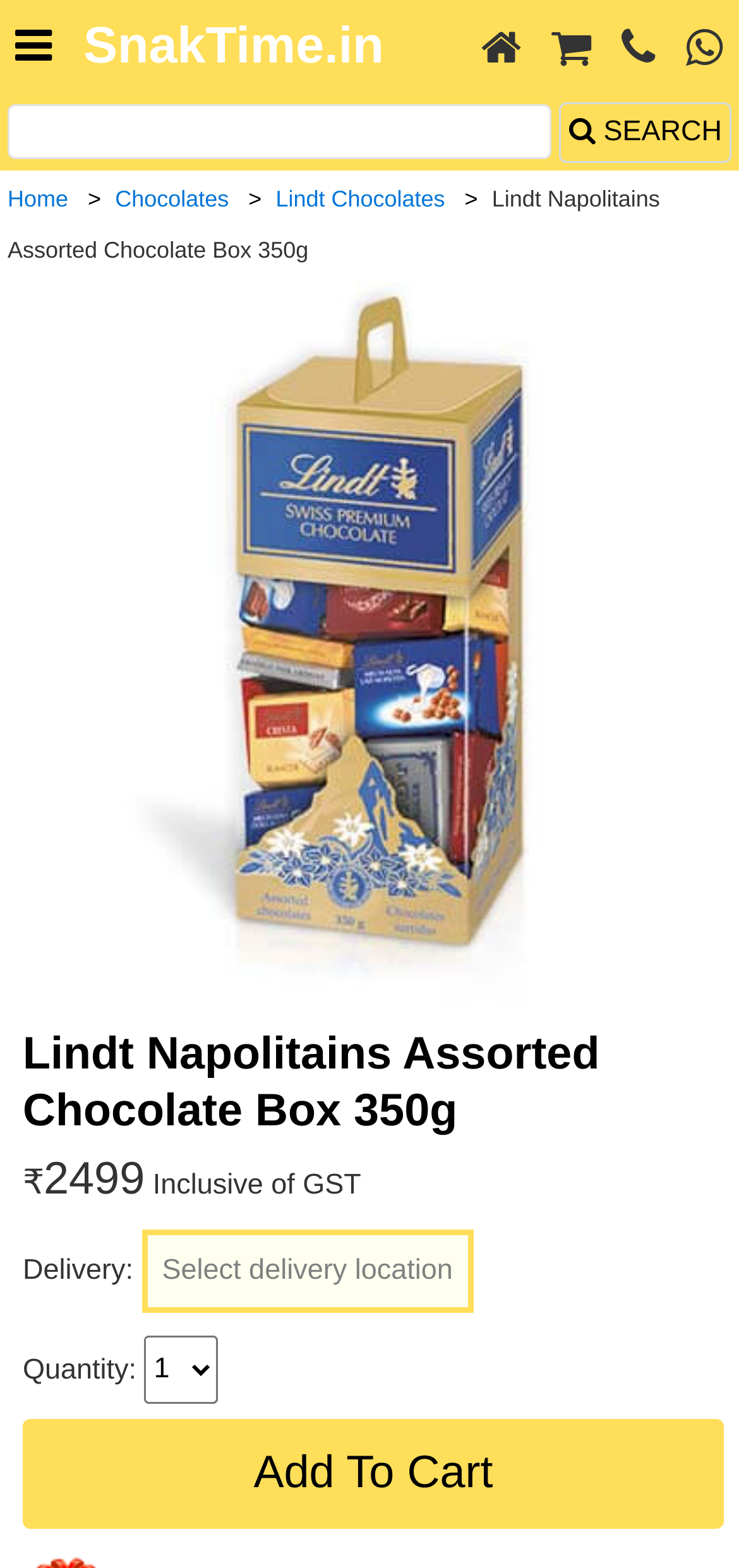Identify the bounding box for the UI element specified in this description: "Lindt Chocolates". The coordinates must be four float numbers between 0 and 1, formatted as [left, top, right, bottom].

[0.373, 0.119, 0.618, 0.136]